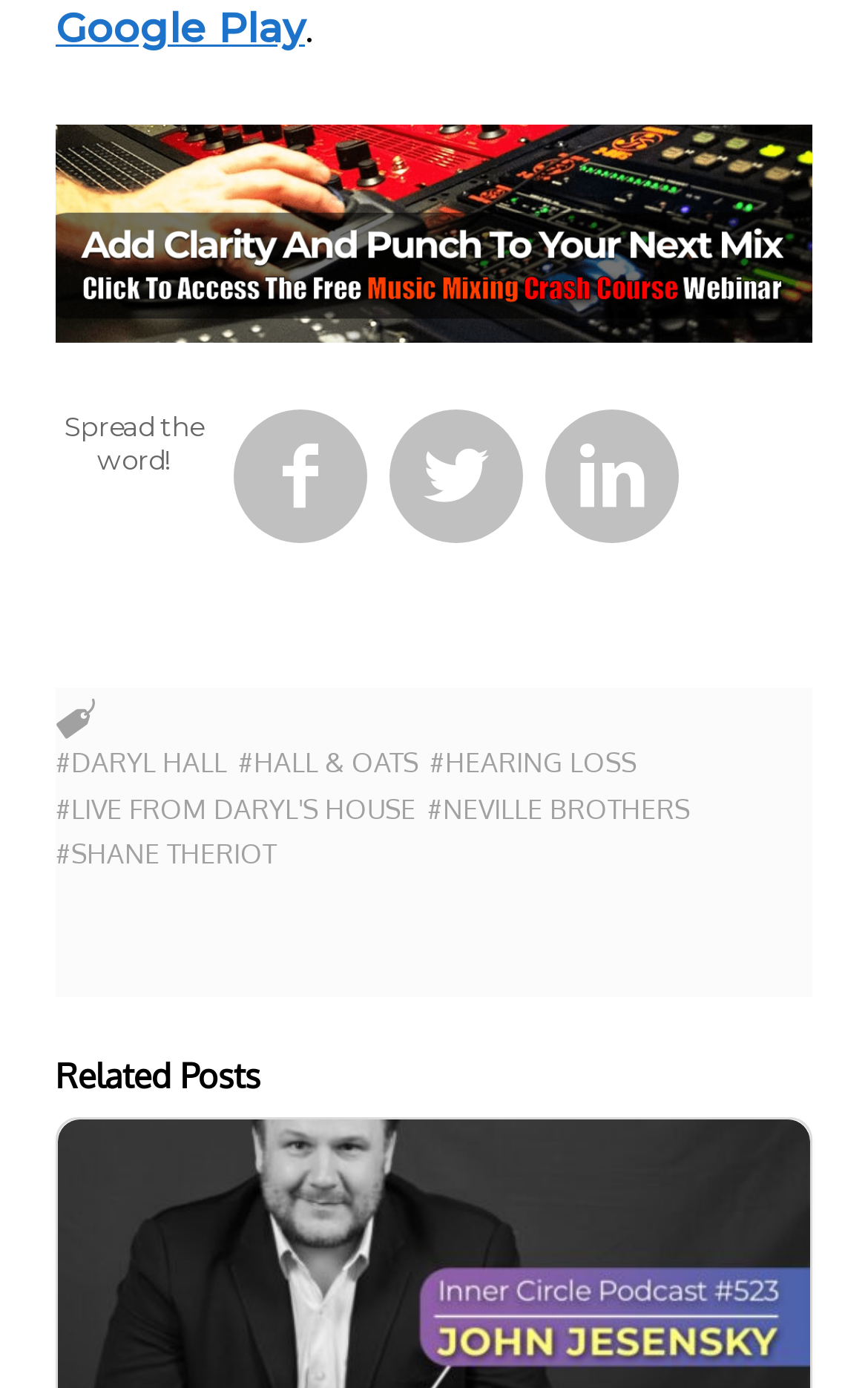Please reply with a single word or brief phrase to the question: 
How many social media links are there?

3